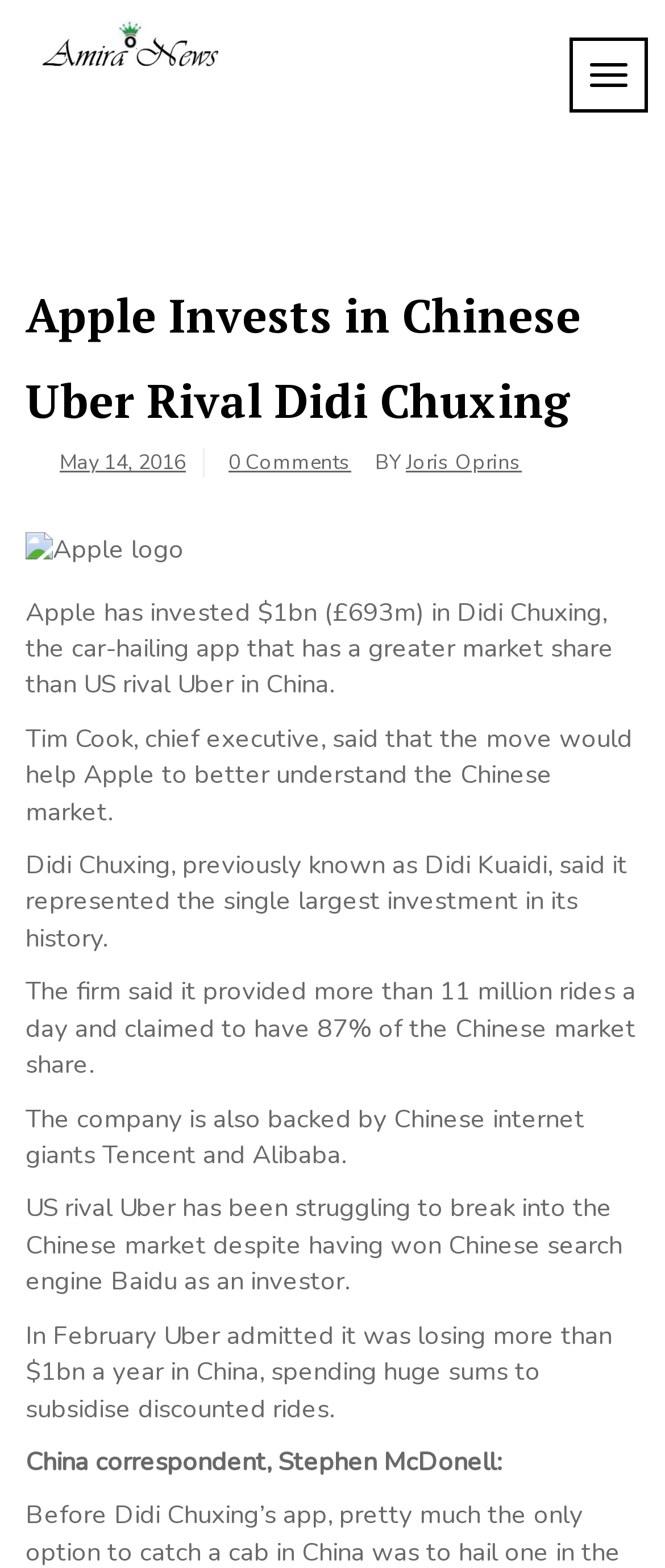What is the name of the car-hailing app invested by Apple?
Answer with a single word or short phrase according to what you see in the image.

Didi Chuxing